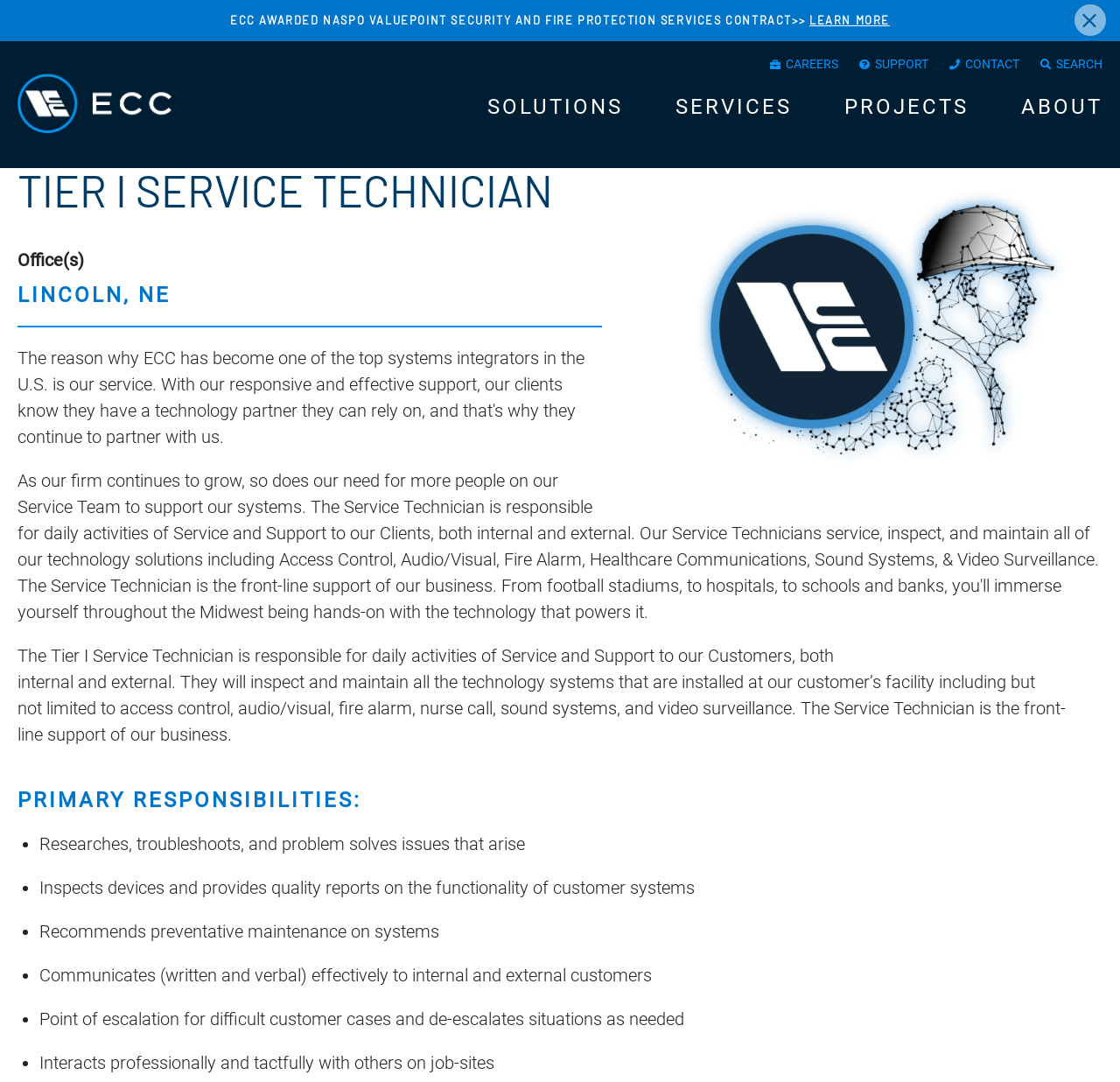Create an elaborate caption for the webpage.

This webpage is about a job posting for a Tier I Service Technician at ECC, a technology systems integrator. At the top of the page, there is a skip link to navigate to the main content. Below that, there is a heading announcing that ECC has been awarded a NASPO ValuePoint Security and Fire Protection Services contract, with a "Learn More" link to the right. 

To the top right, there is a close button (represented by an "×" symbol) and a top menu with links to Careers, Support, Contact, and Search. Below the top menu, there is a link to the Home page, accompanied by a Home icon.

The main content of the page is divided into sections. The first section has a heading "MAIN MAIN" and links to SOLUTIONS, SERVICES, PROJECTS, and ABOUT. Below that, there is an image of an ECC technician, taking up most of the width of the page.

The next section has a heading "TIER I SERVICE TECHNICIAN" and describes the job's responsibilities, including daily activities of service and support to customers, inspecting and maintaining technology systems, and providing quality reports. The job's primary responsibilities are listed in bullet points, including researching and troubleshooting issues, inspecting devices, recommending preventative maintenance, communicating effectively with customers, and interacting professionally with others on job sites.

Throughout the page, there are no images other than the Home icon and the ECC technician image. The layout is organized, with clear headings and concise text, making it easy to navigate and understand the job posting.